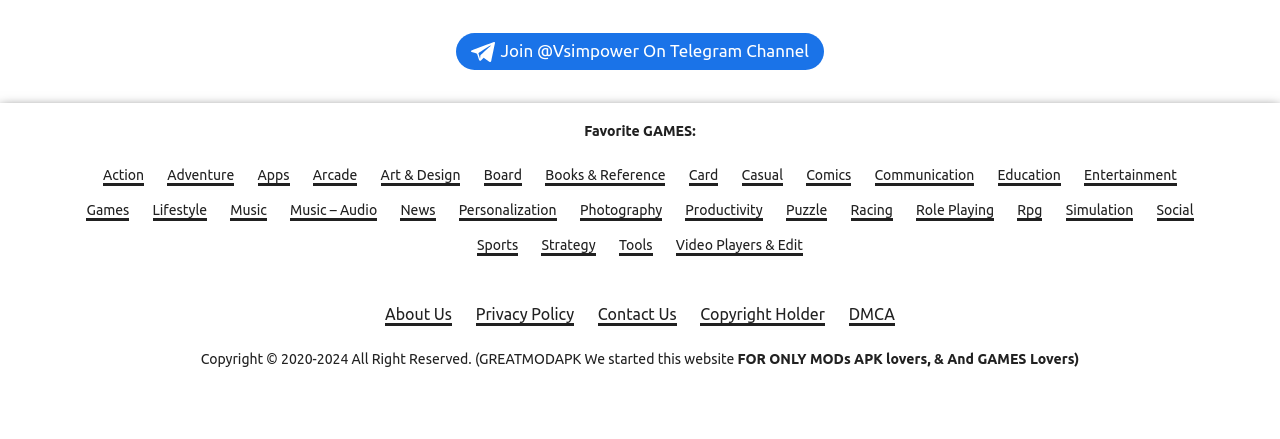Determine the bounding box coordinates for the region that must be clicked to execute the following instruction: "Click on the 'Join @Vsimpower On Telegram Channel' link".

[0.356, 0.076, 0.644, 0.16]